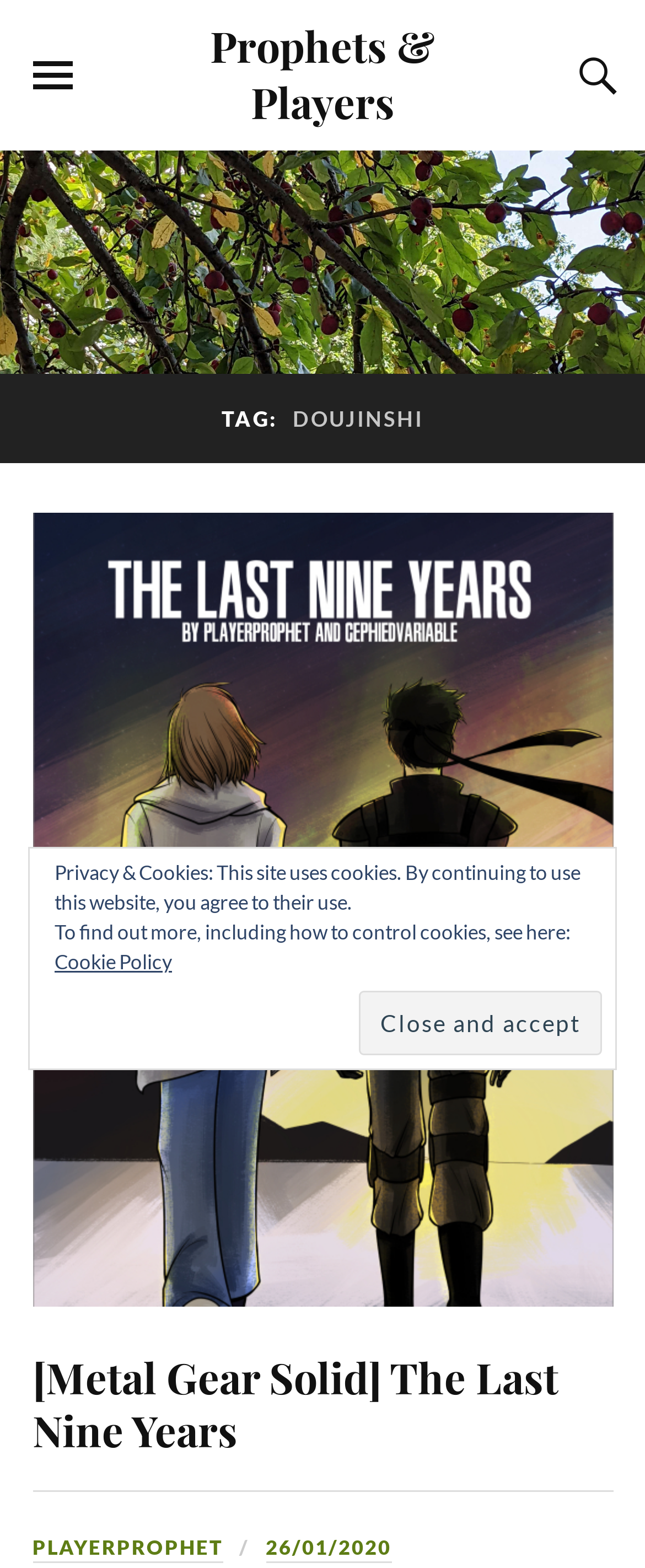Please find the bounding box coordinates of the element that you should click to achieve the following instruction: "visit PLAYERPROPHET". The coordinates should be presented as four float numbers between 0 and 1: [left, top, right, bottom].

[0.05, 0.979, 0.345, 0.997]